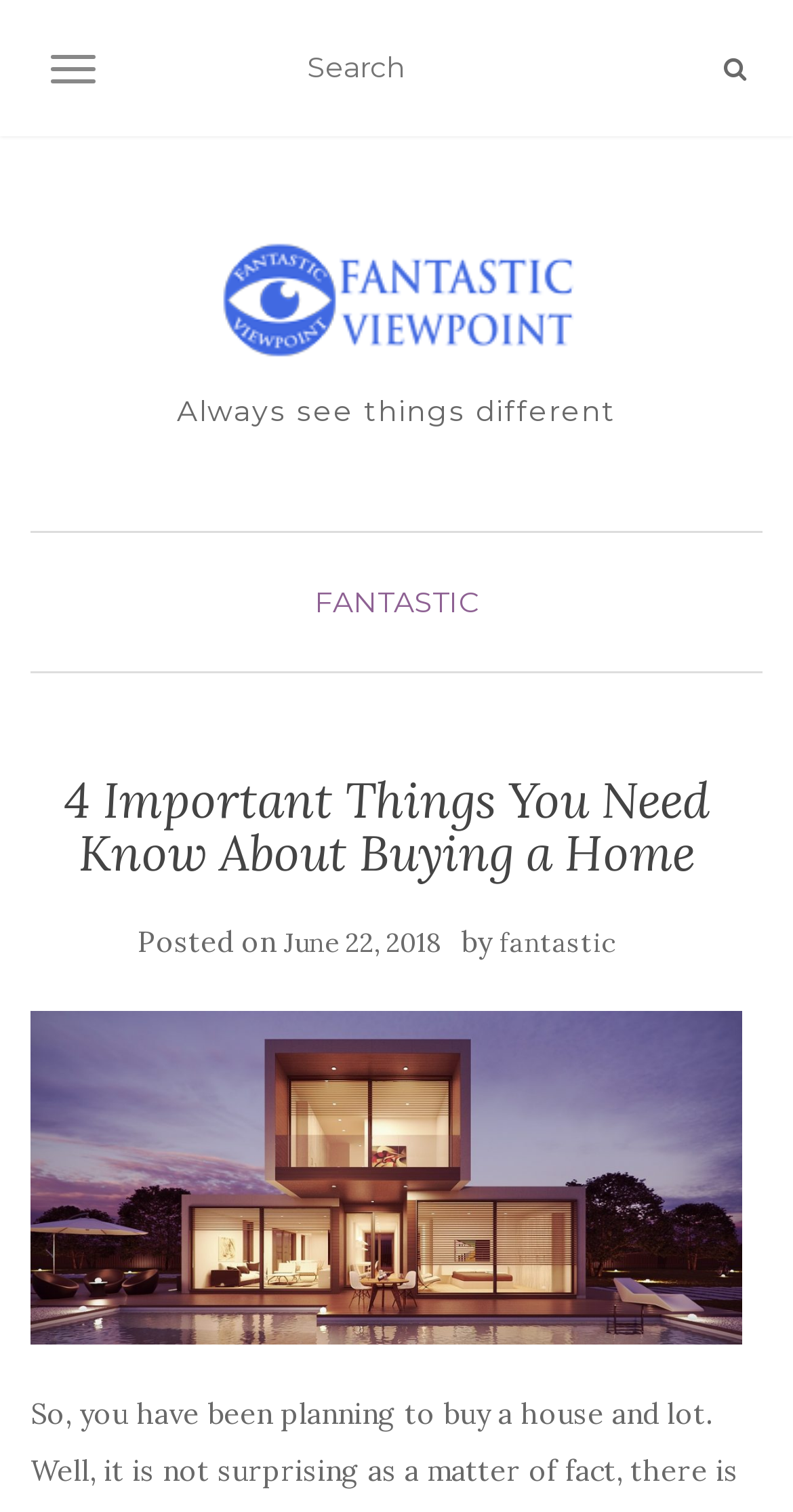Identify and provide the bounding box coordinates of the UI element described: "name="submit" value="Search"". The coordinates should be formatted as [left, top, right, bottom], with each number being a float between 0 and 1.

[0.892, 0.026, 0.962, 0.066]